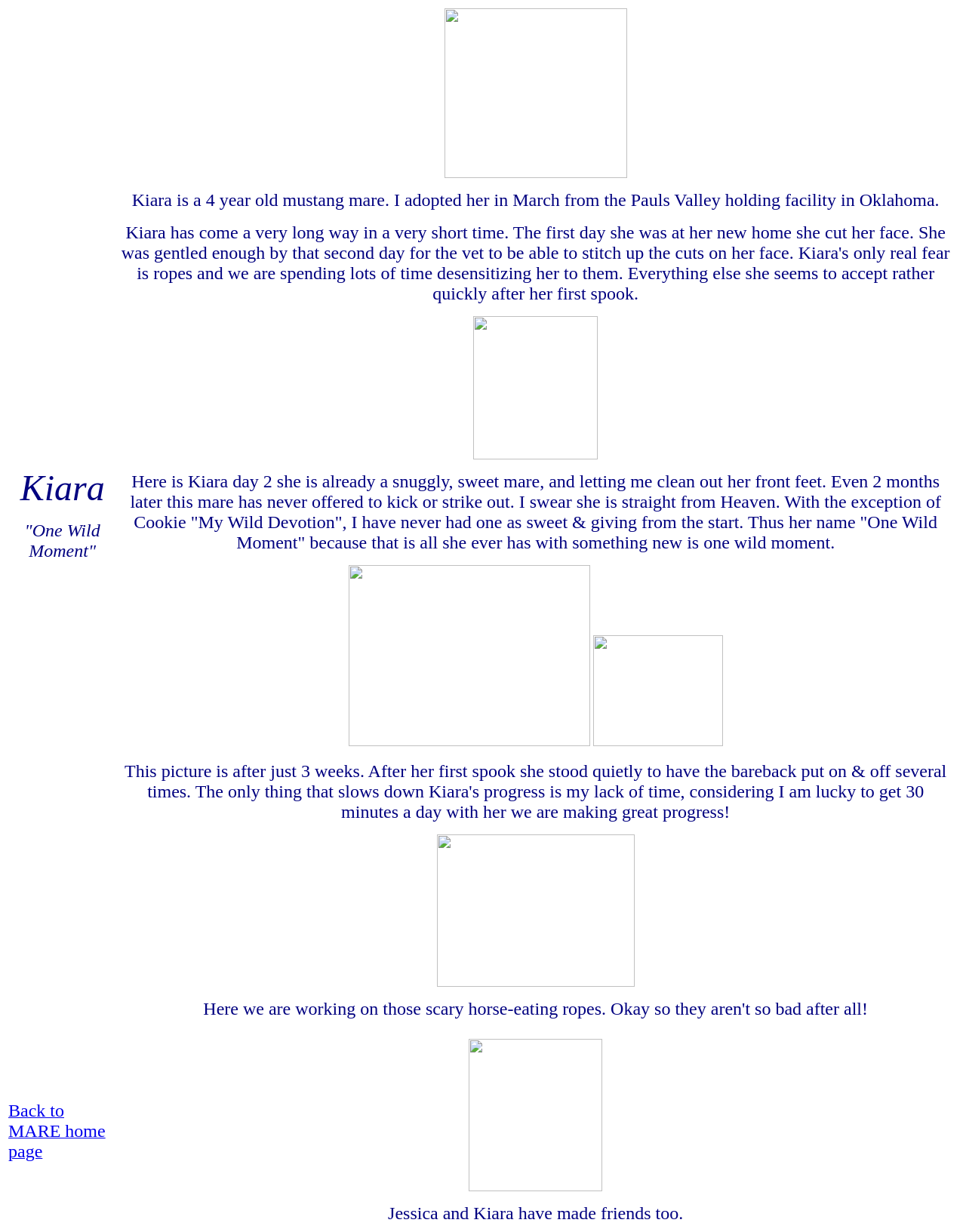Observe the image and answer the following question in detail: What is the name of the person who adopted Kiara?

The text does not explicitly mention the name of the person who adopted Kiara, only referring to them as 'I' or 'me'.